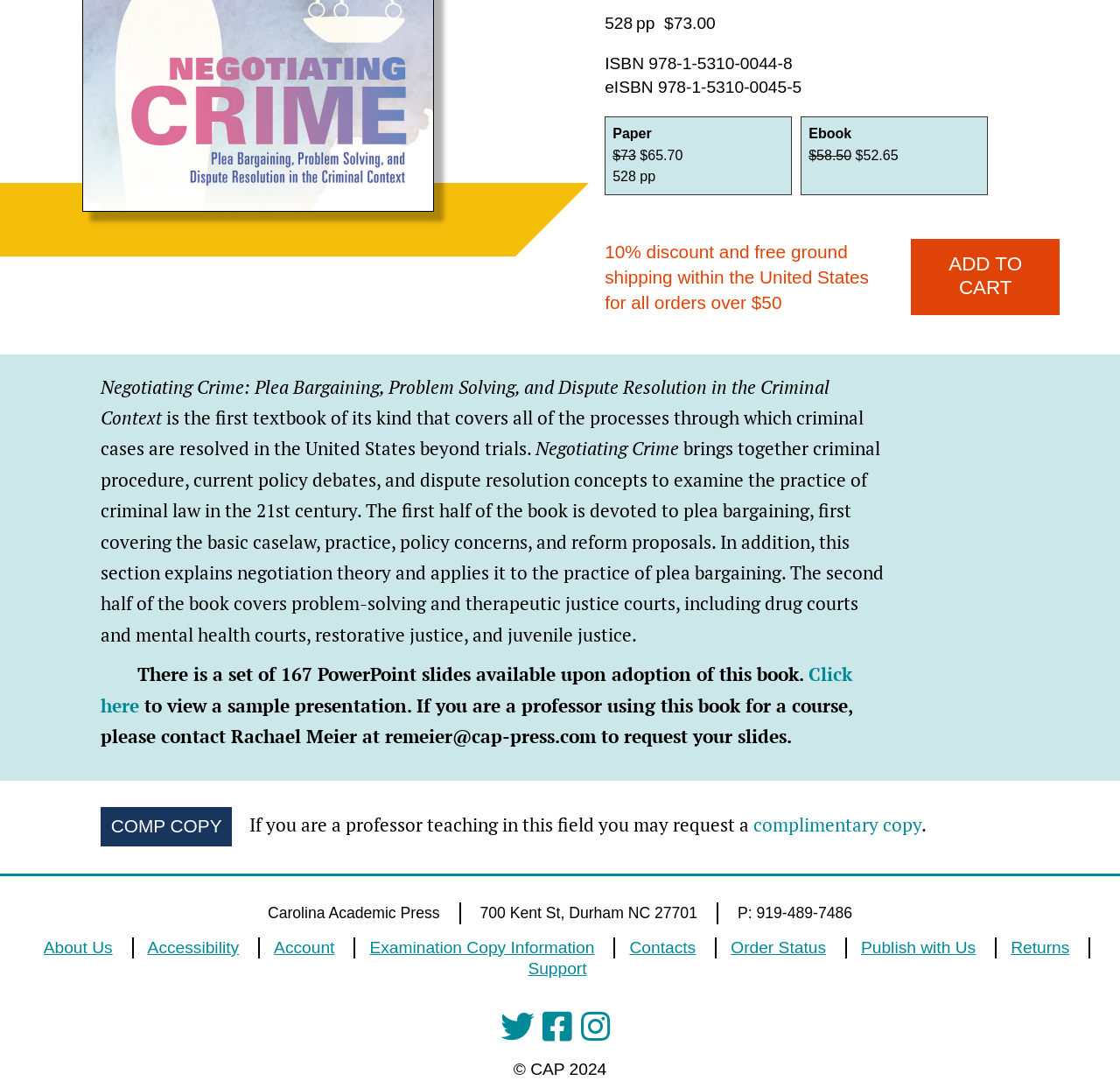Mark the bounding box of the element that matches the following description: "aria-label="Instagram"".

[0.519, 0.929, 0.545, 0.96]